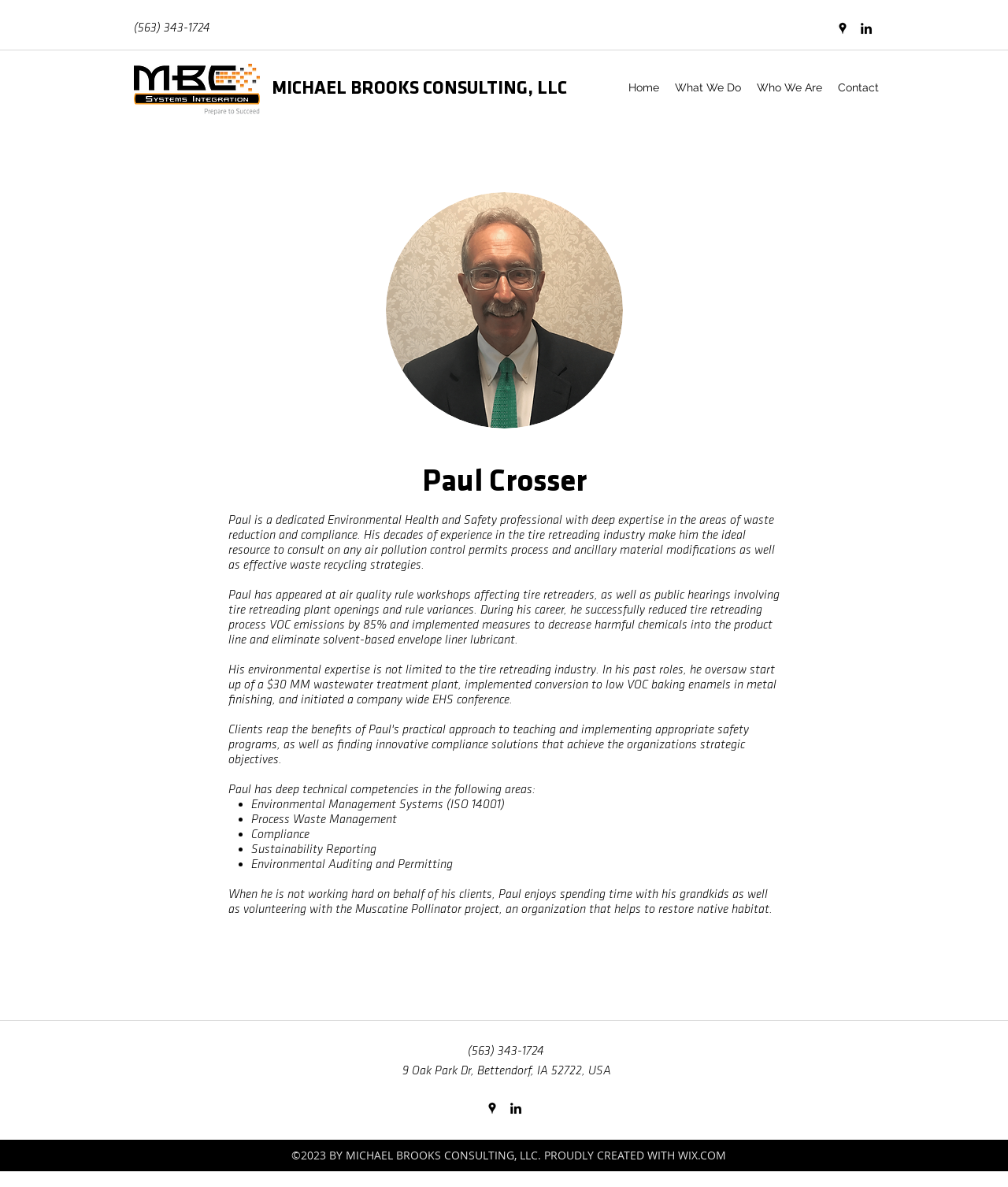From the webpage screenshot, identify the region described by Contact. Provide the bounding box coordinates as (top-left x, top-left y, bottom-right x, bottom-right y), with each value being a floating point number between 0 and 1.

[0.823, 0.064, 0.88, 0.084]